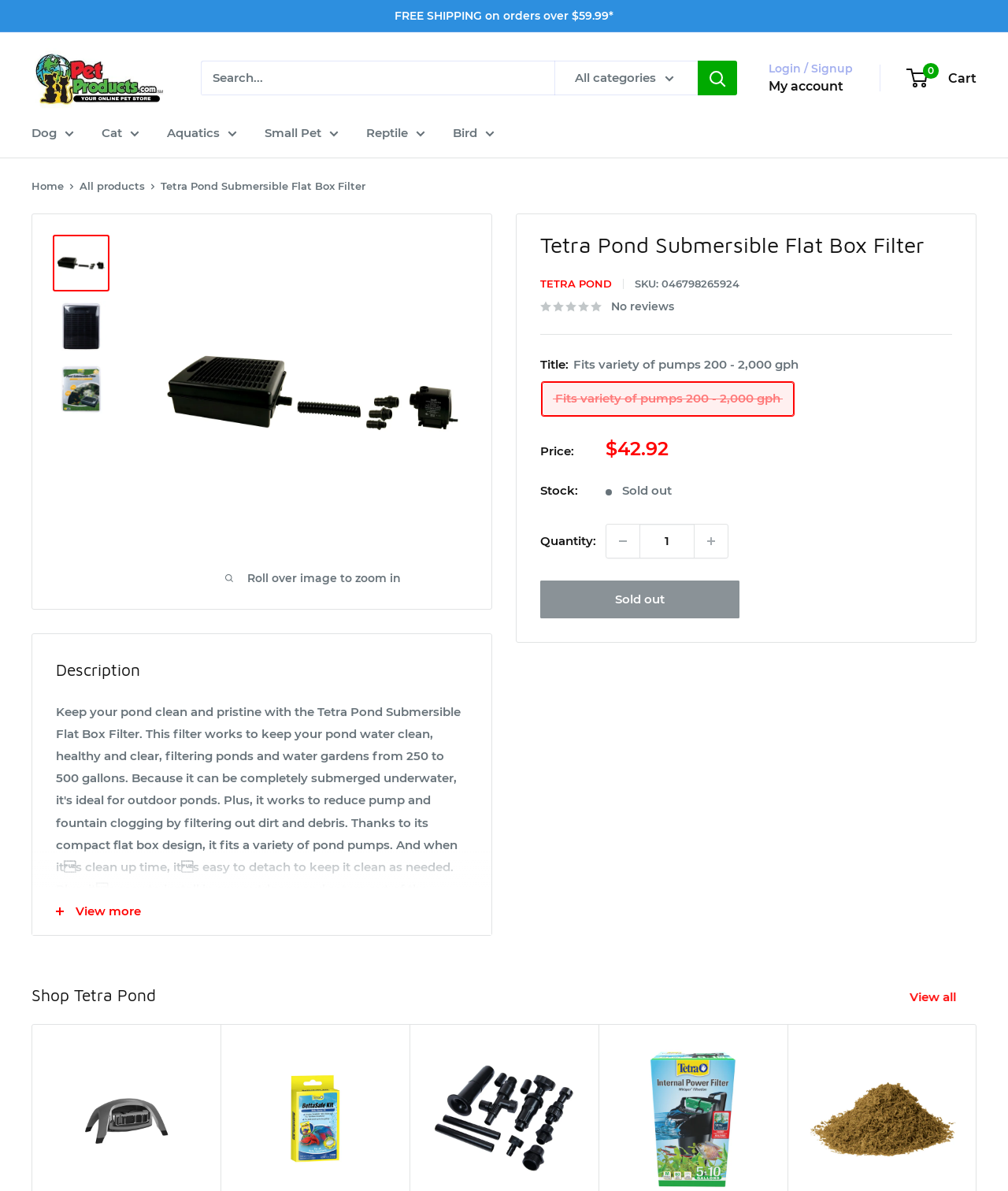Identify the bounding box for the given UI element using the description provided. Coordinates should be in the format (top-left x, top-left y, bottom-right x, bottom-right y) and must be between 0 and 1. Here is the description: aria-label="Search..." name="q" placeholder="Search..."

[0.199, 0.051, 0.55, 0.08]